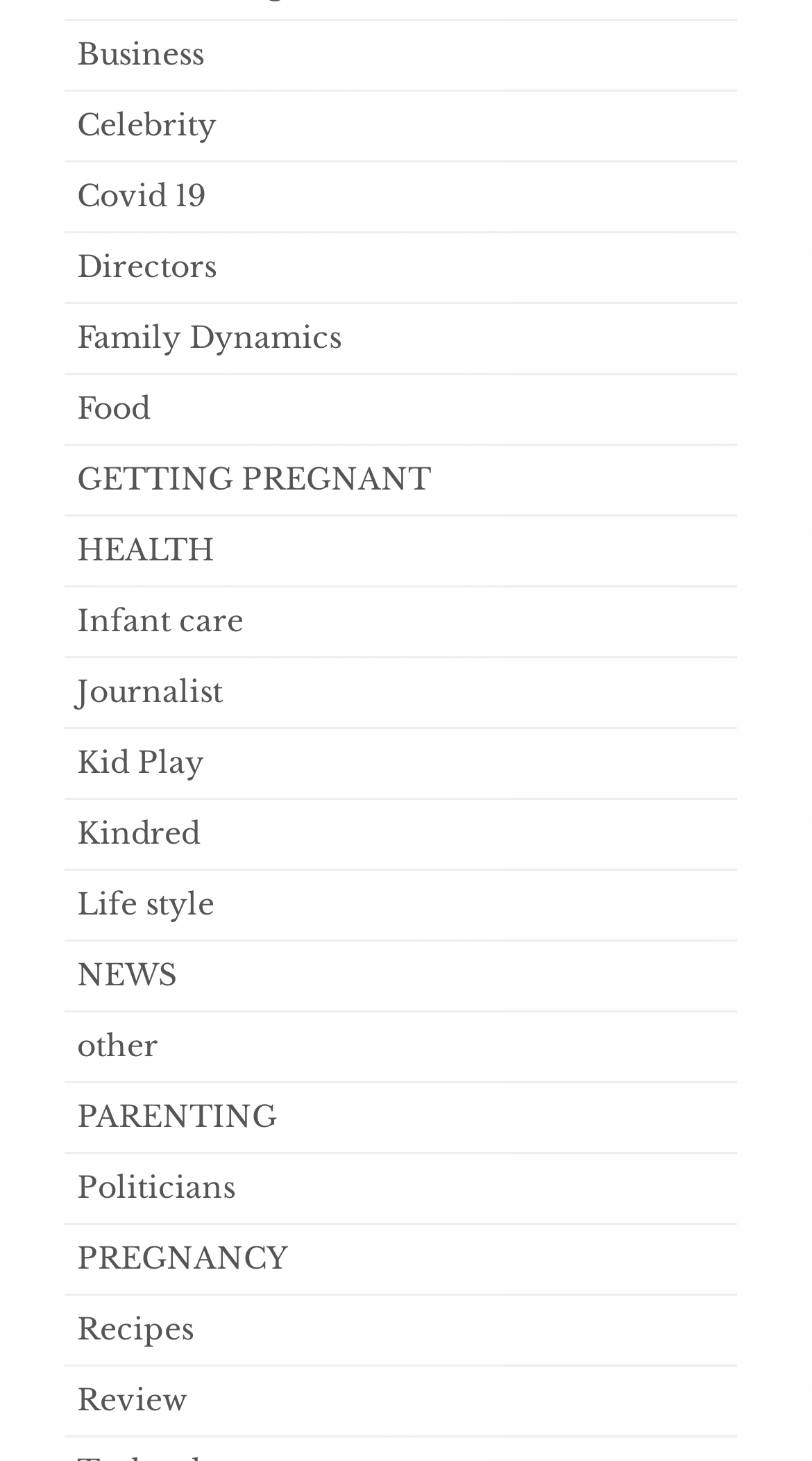Please locate the bounding box coordinates of the element that needs to be clicked to achieve the following instruction: "Read about PREGNANCY". The coordinates should be four float numbers between 0 and 1, i.e., [left, top, right, bottom].

[0.095, 0.848, 0.354, 0.873]